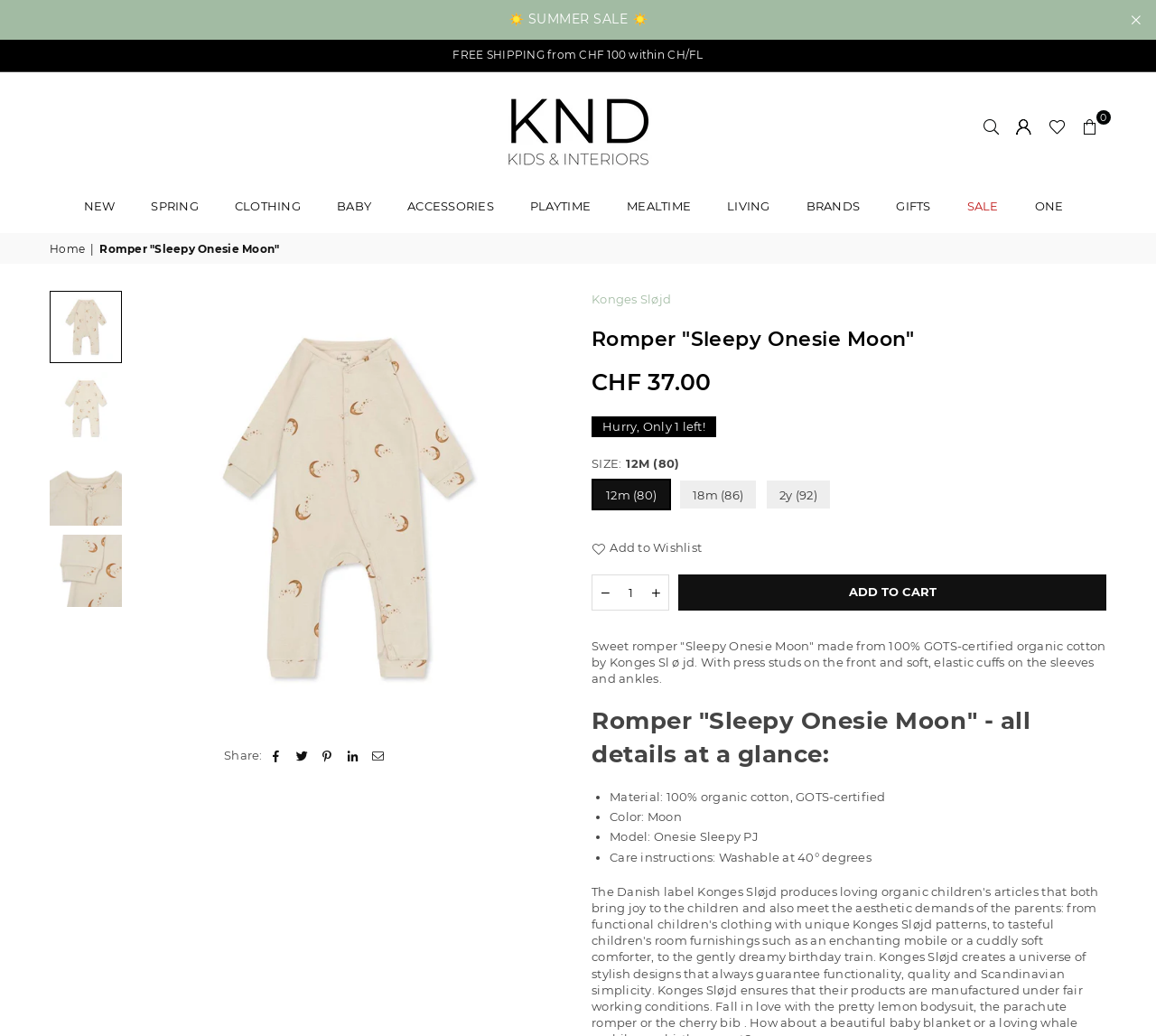What is the price of the romper?
Answer briefly with a single word or phrase based on the image.

CHF 37.00